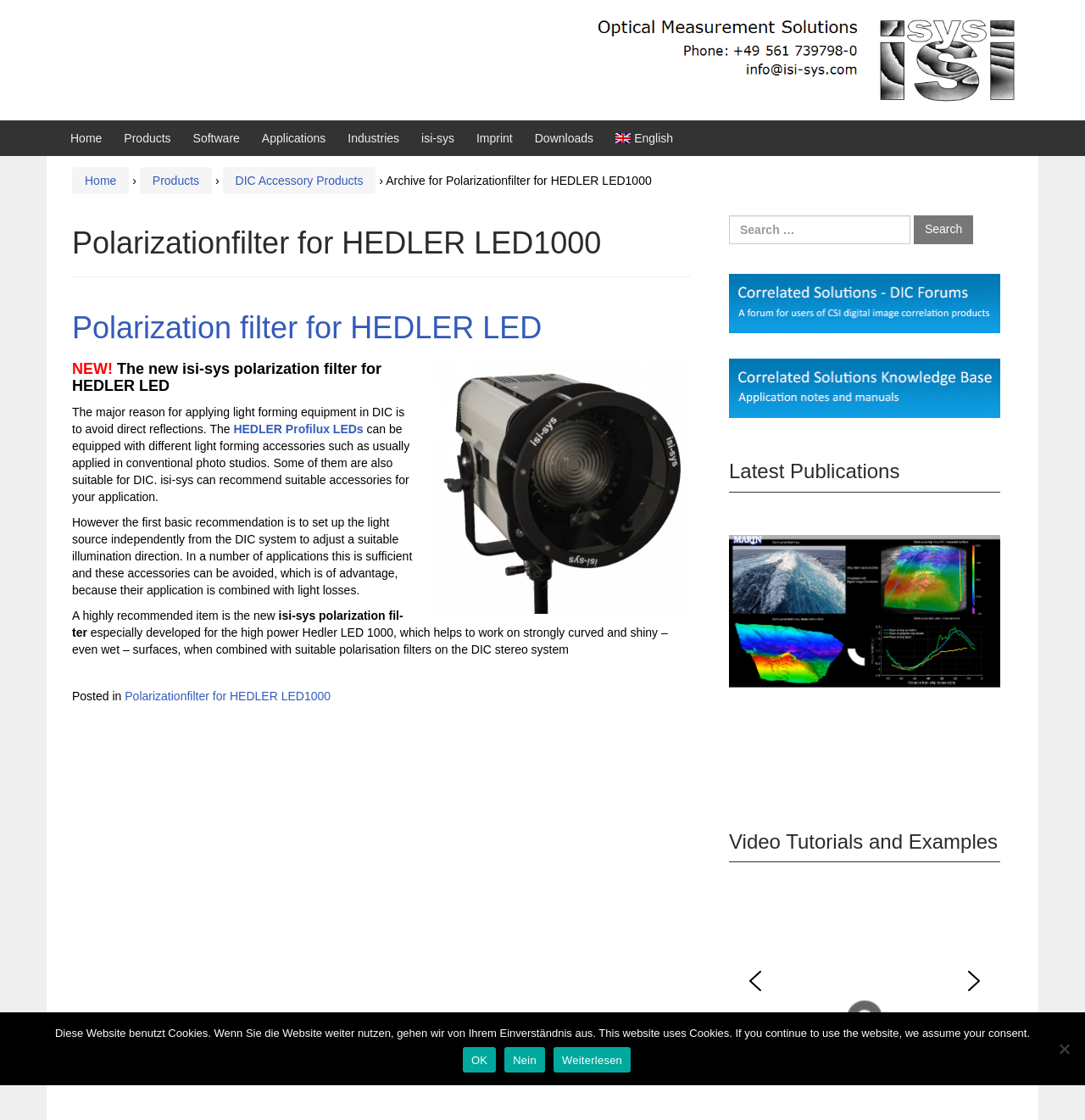Extract the primary heading text from the webpage.

Polarizationfilter for HEDLER LED1000